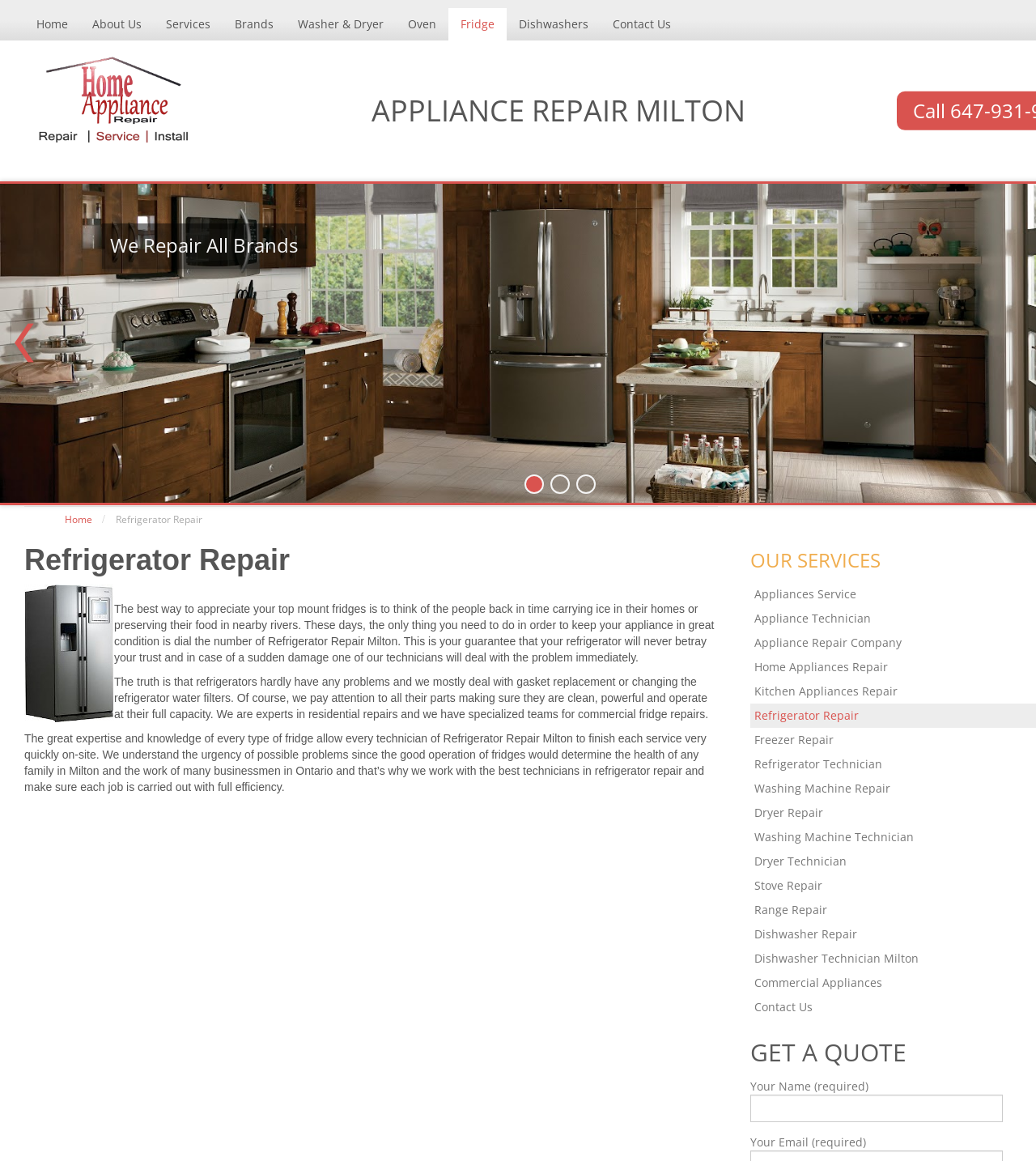Use a single word or phrase to answer this question: 
What type of appliance repair services does Refrigerator Repair Milton specialize in?

Residential and commercial fridge repairs